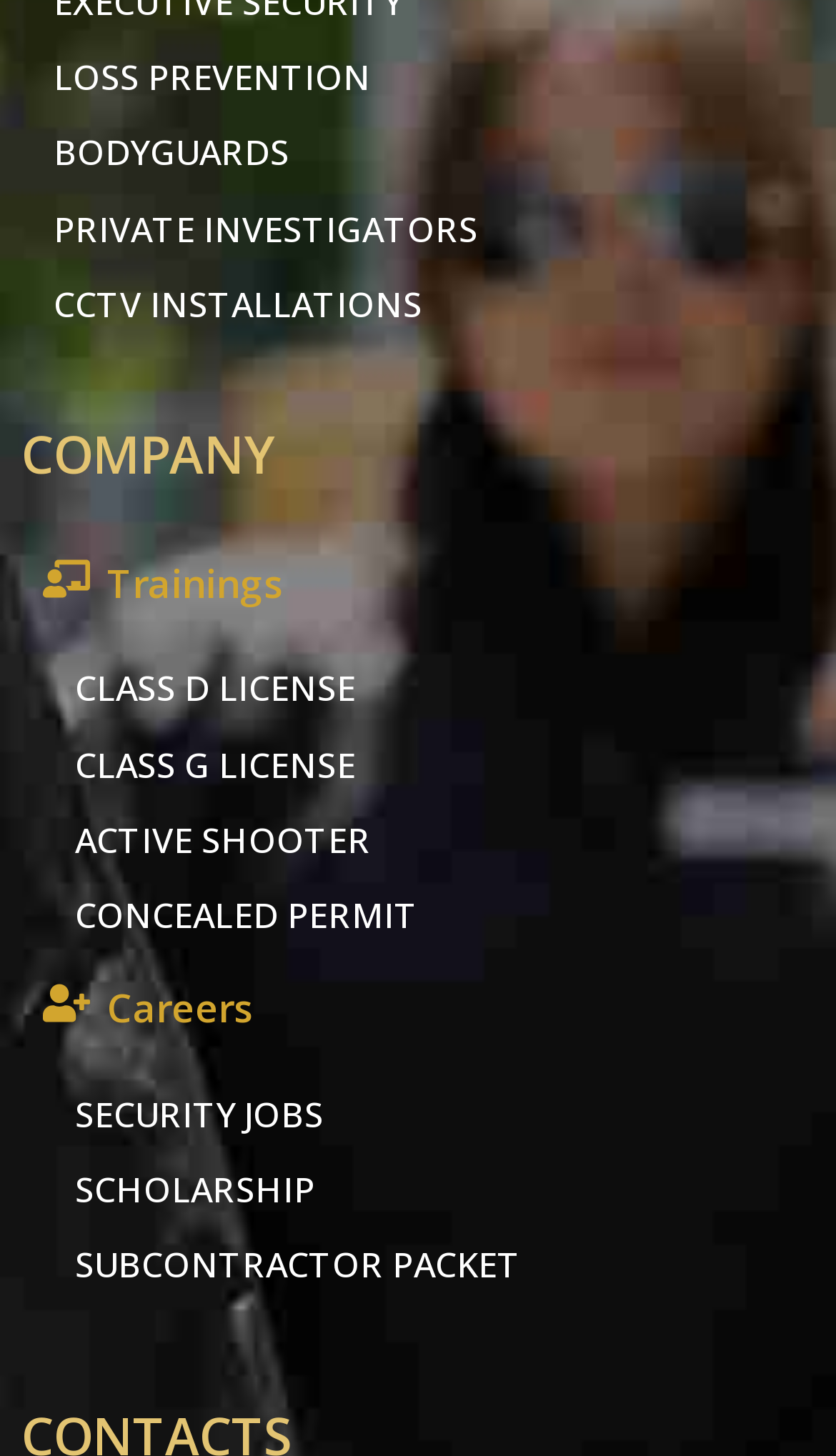Find the bounding box coordinates for the UI element that matches this description: "PRIVATE INVESTIGATORS".

[0.026, 0.132, 0.61, 0.184]